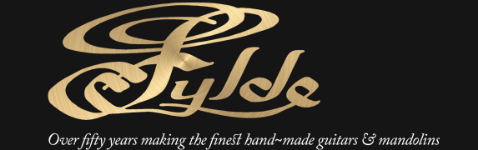How many years has Fylde Guitars been making guitars?
Using the image as a reference, answer the question in detail.

The tagline beneath the logo proclaims that Fylde Guitars has been making the finest hand-made guitars and mandolins for over fifty years, signifying the brand's long-standing reputation and commitment to crafting high-quality instruments.